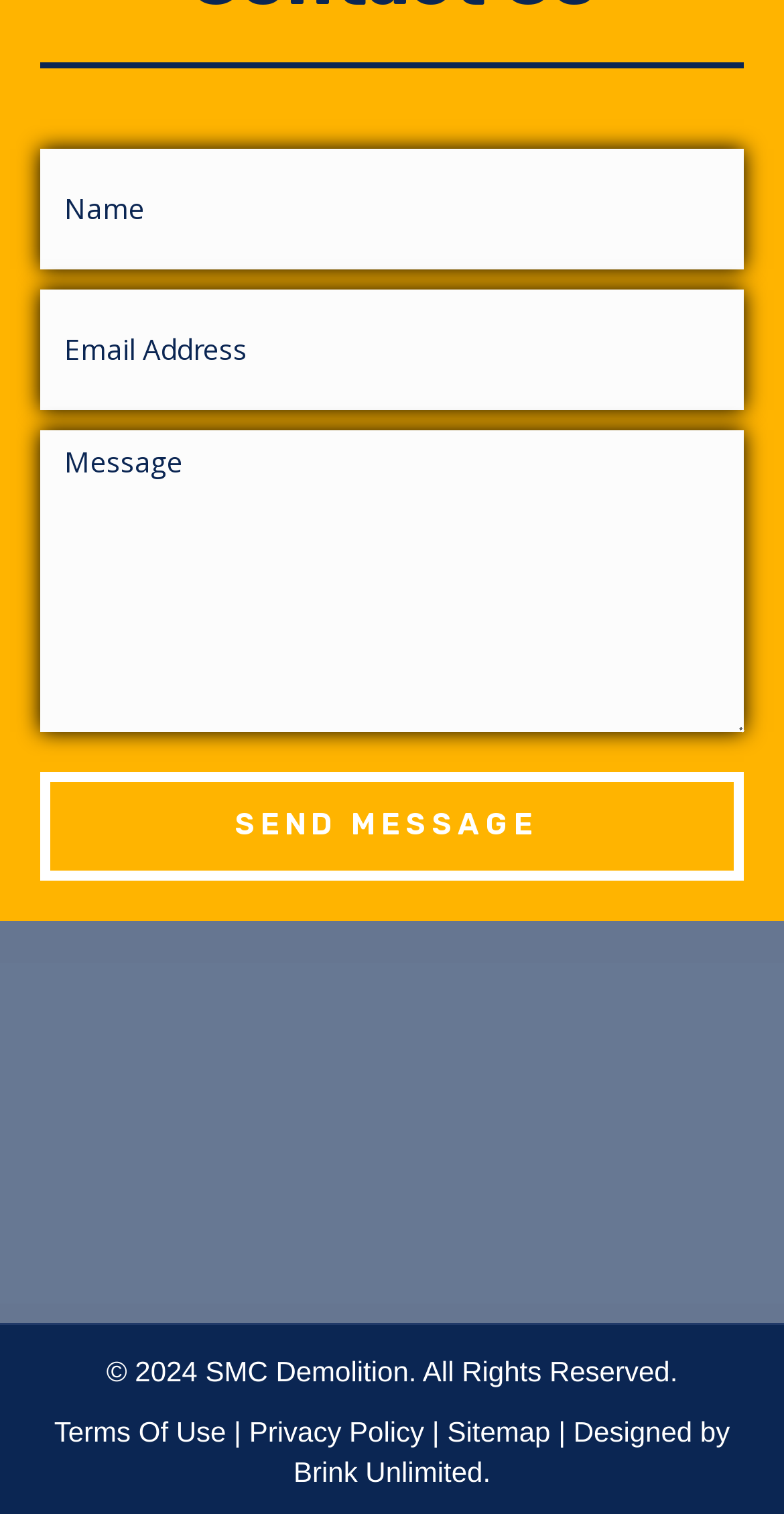What is the function of the 'SEND MESSAGE' button?
Examine the image and provide an in-depth answer to the question.

The 'SEND MESSAGE' button is likely used to send a message or submit the information input in the three text boxes above it, allowing users to communicate with the website owner or administrator.